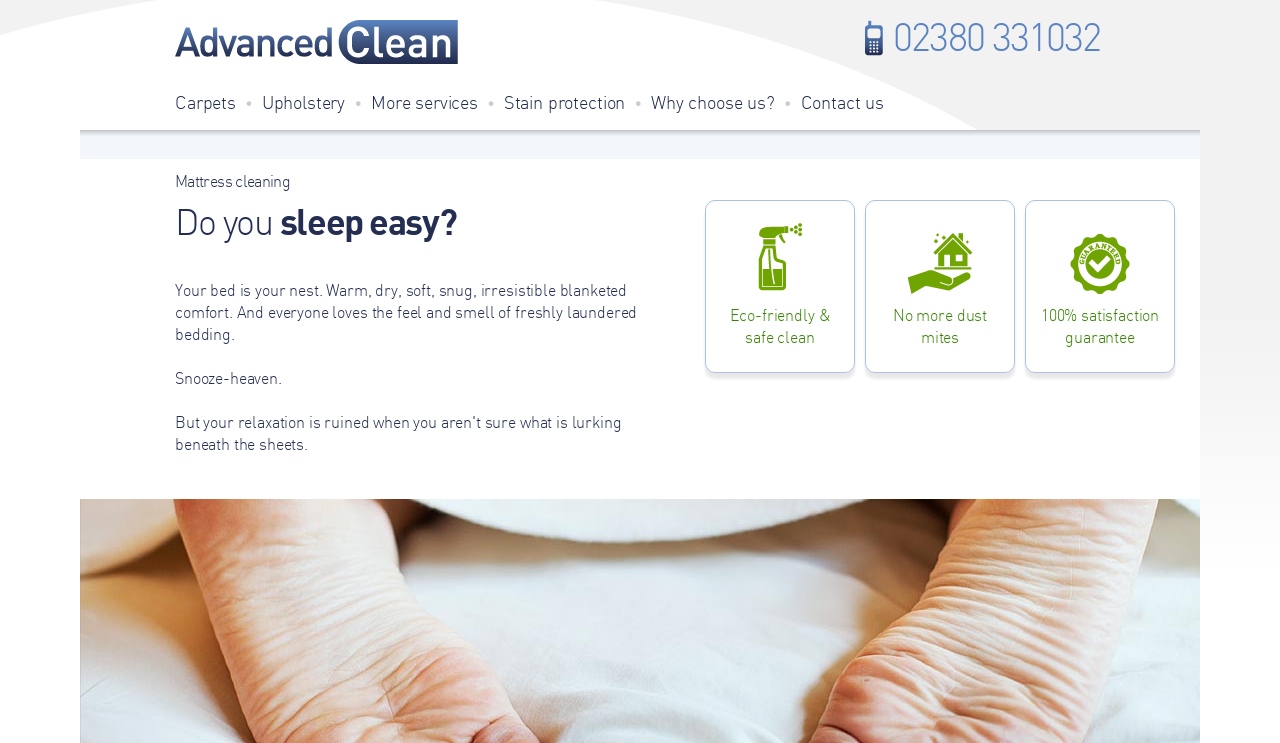Answer the question below in one word or phrase:
What guarantee is provided?

100% satisfaction